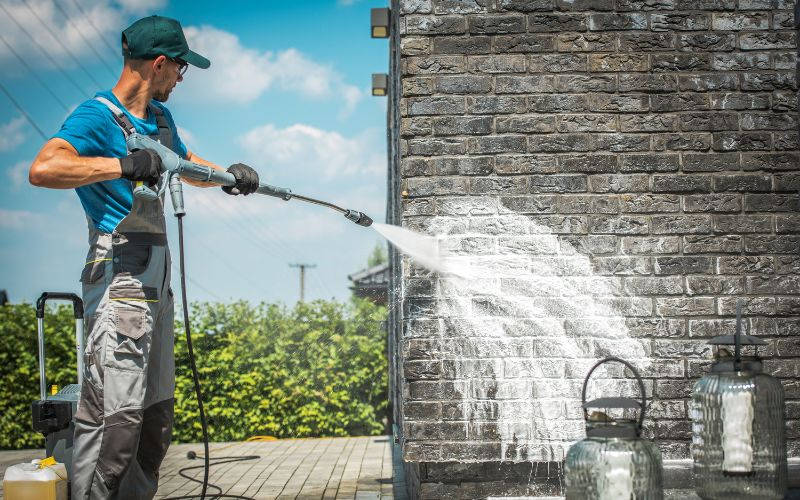Describe the image with as much detail as possible.

In this dynamic image, a professional pressure washer is actively engaged in cleaning a brick wall, showcasing the effectiveness of pressure washing as a service. Clad in a blue t-shirt and practical work overalls, the individual is seen powerfully spraying a jet of water onto the dark-colored bricks, revealing the stark contrast between clean and dirty areas. In the foreground, glass lanterns add an aesthetic touch to the outdoor setting, while a tidy wooden deck and lush greenery in the background hint at a well-maintained property. The bright blue sky and soft clouds illustrate an ideal day for outdoor cleaning, emphasizing the importance of pressure washing in maintaining a home's exterior and enhancing its visual appeal. This scene embodies the essence of effective marketing strategies aimed at showcasing pressure washing services, vital for attracting and retaining clients.